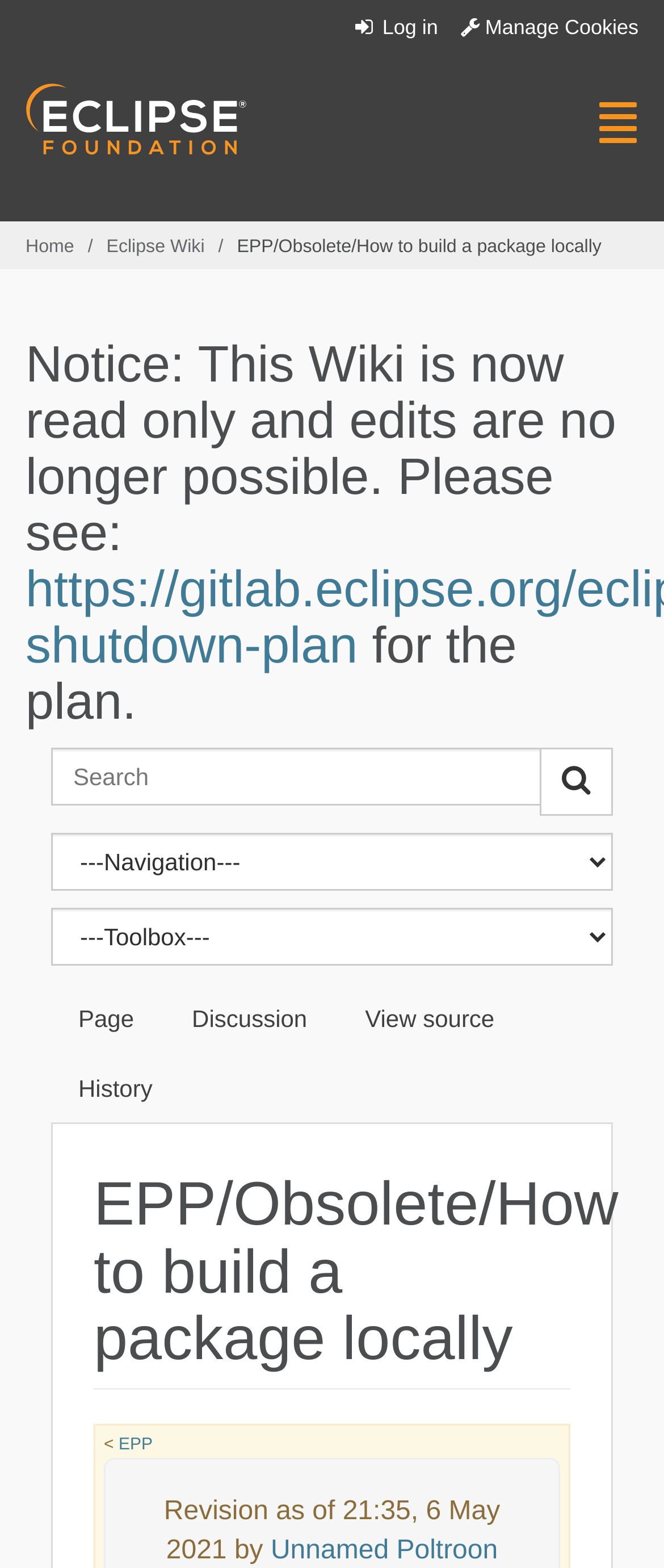Please provide the bounding box coordinate of the region that matches the element description: Toggle navigation. Coordinates should be in the format (top-left x, top-left y, bottom-right x, bottom-right y) and all values should be between 0 and 1.

[0.9, 0.053, 1.0, 0.103]